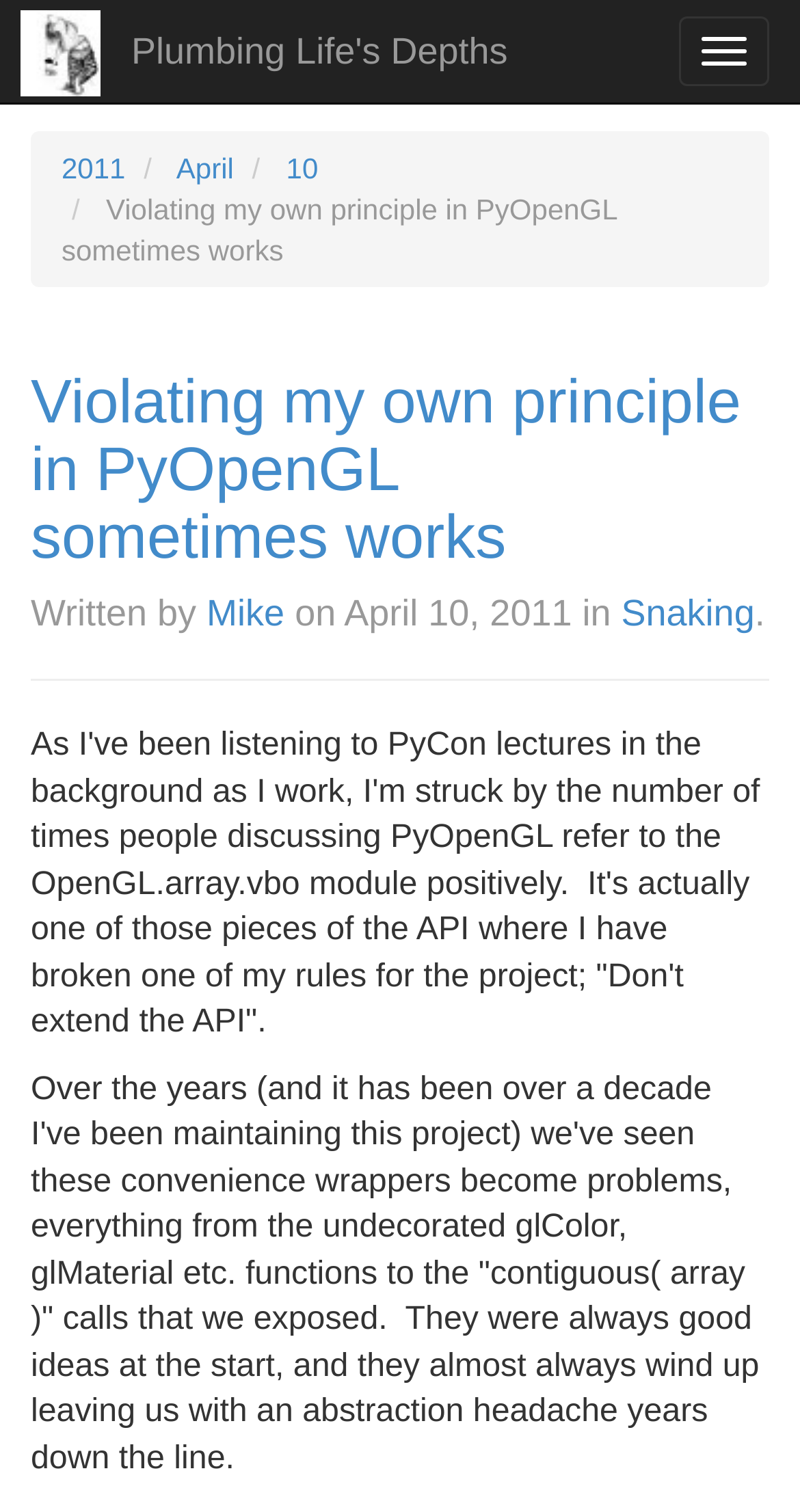Answer the question in a single word or phrase:
What is the topic of the article?

PyOpenGL